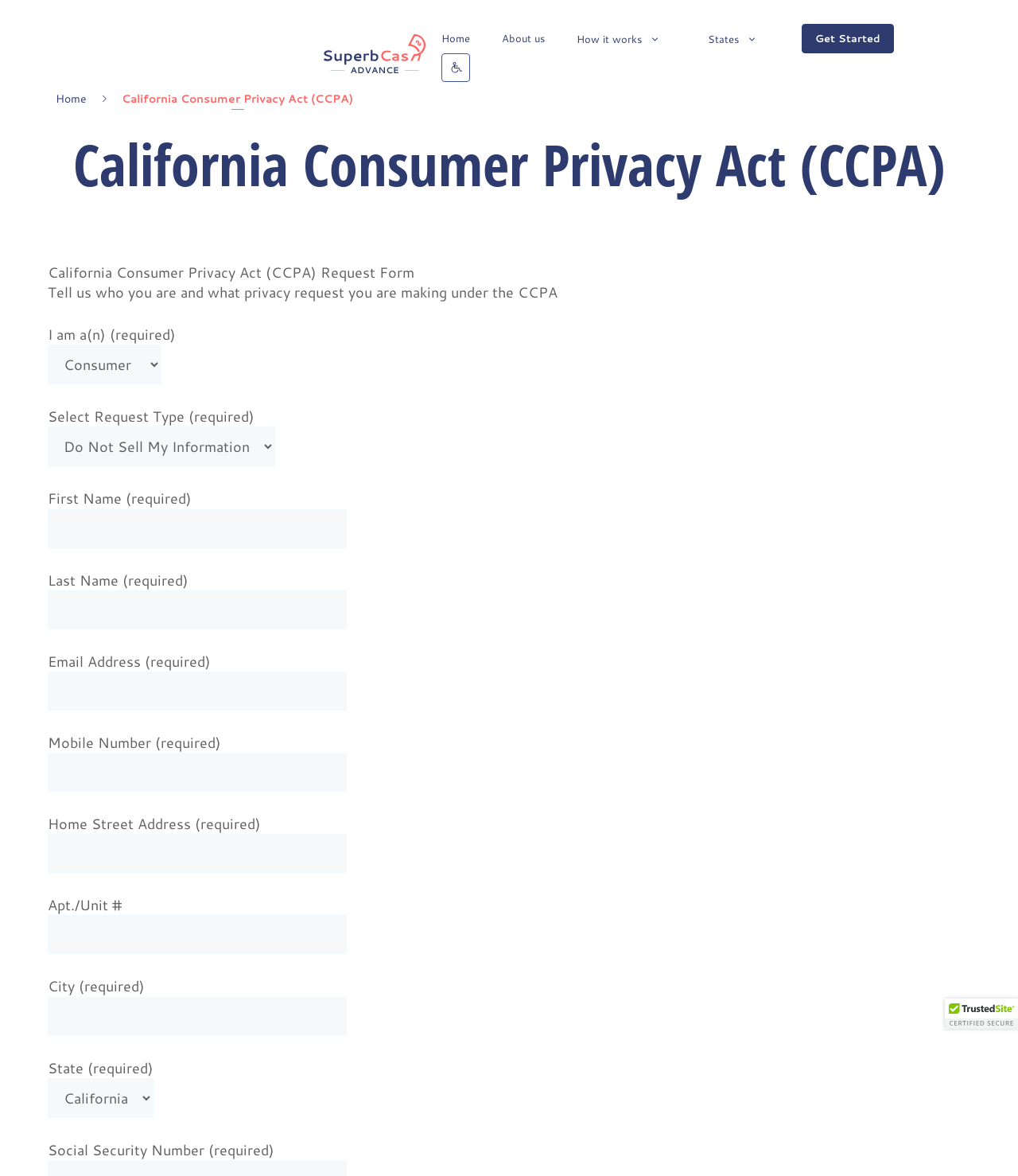Is the Apt./Unit # field required?
Could you answer the question in a detailed manner, providing as much information as possible?

The Apt./Unit # field is not required because it is labeled as 'Apt./Unit #' and has a textbox input field with 'required: False', indicating that it is an optional field.